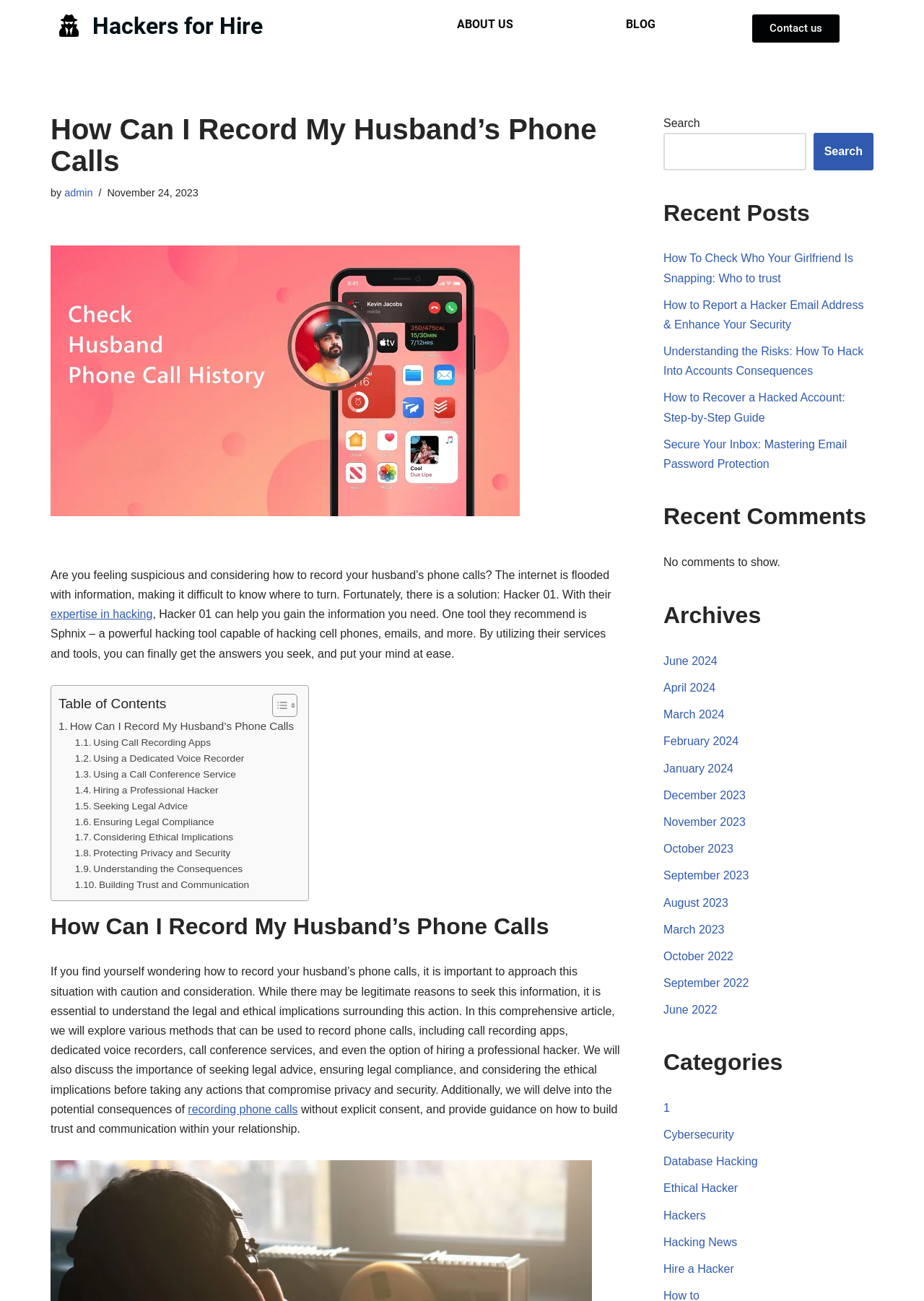Find the bounding box coordinates for the area that should be clicked to accomplish the instruction: "Explore 'Recent Posts'".

[0.718, 0.153, 0.945, 0.174]